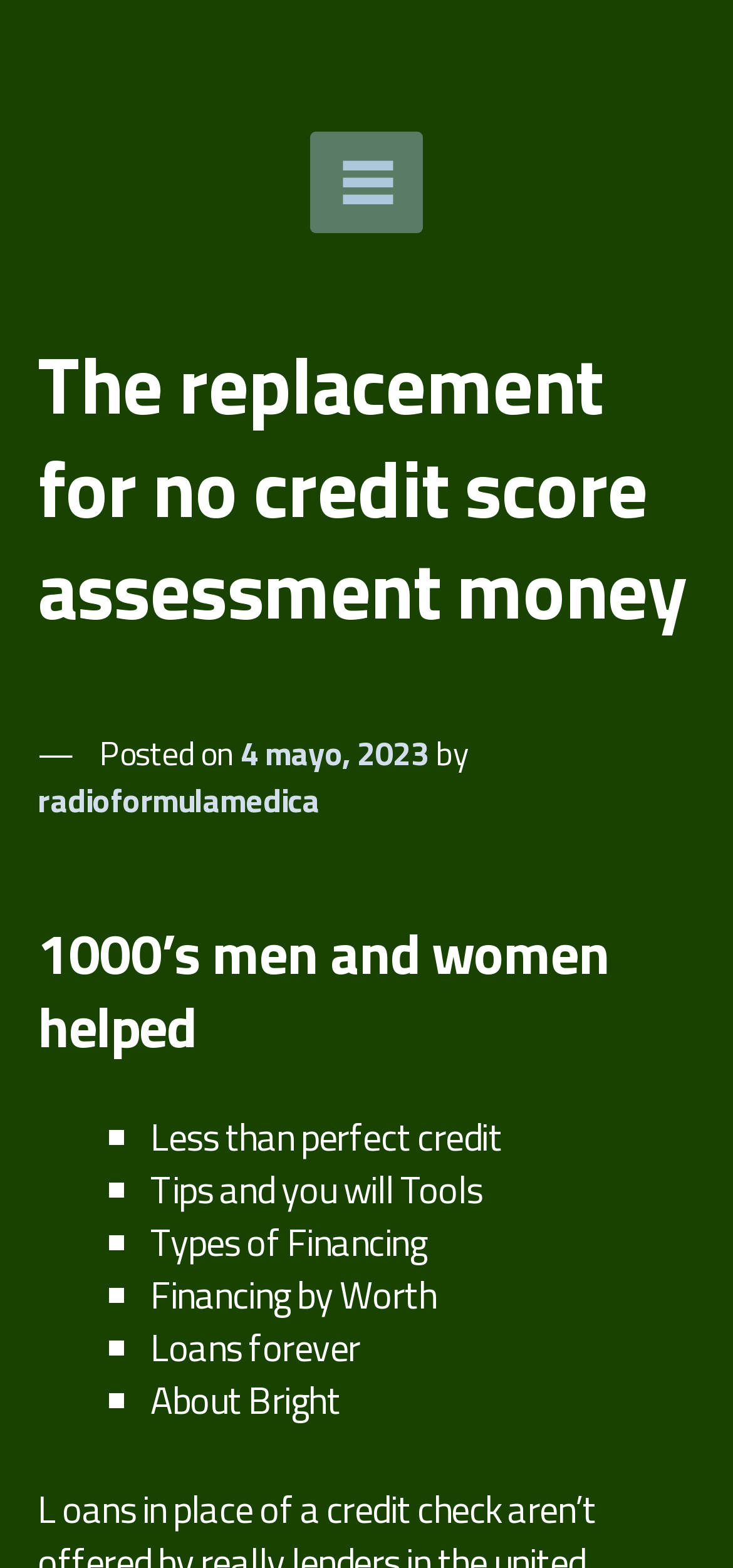Please analyze the image and give a detailed answer to the question:
What is the purpose of the webpage?

The purpose of the webpage can be inferred from the content of the webpage. The webpage provides information about financing options, including 'Less than perfect credit', 'Tips and Tools', 'Types of Financing', and 'Financing by Worth Loans forever'. Therefore, the purpose of the webpage is to provide financing options.